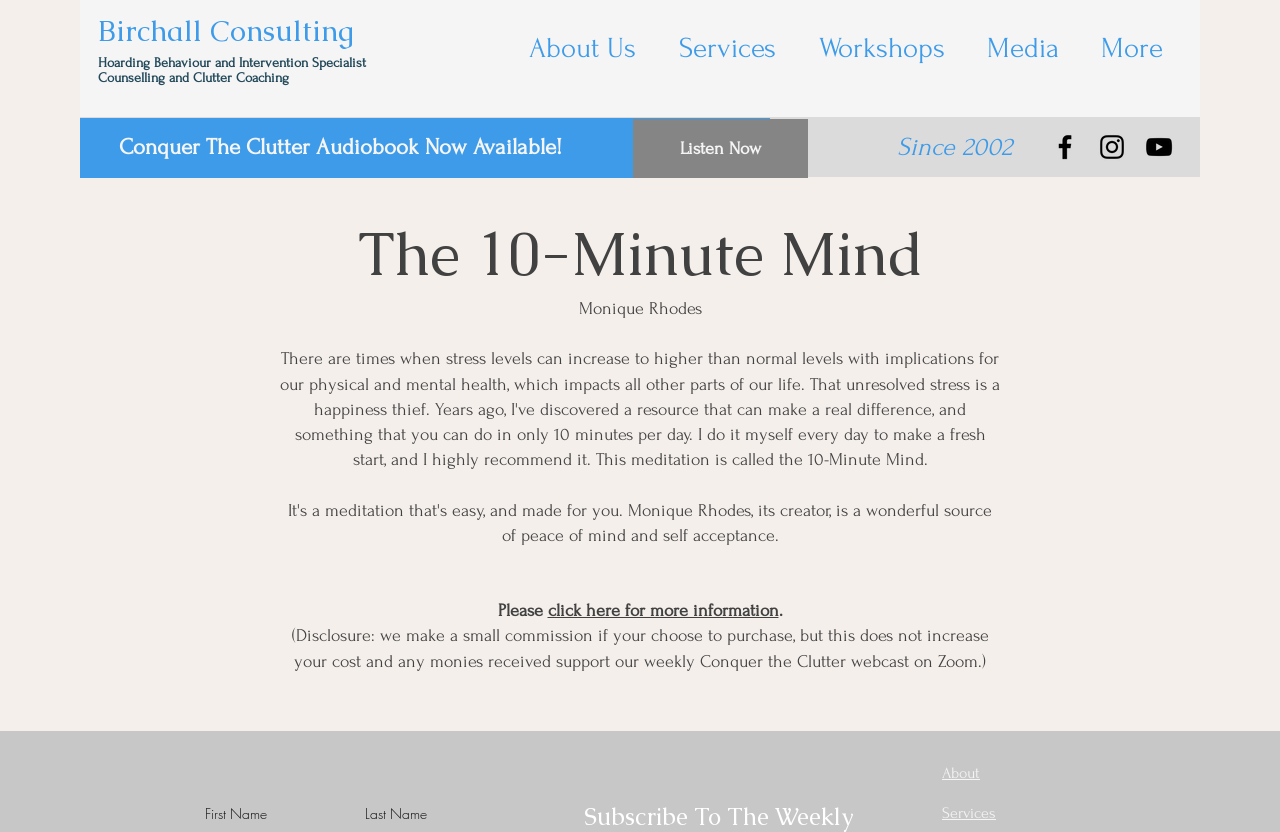Locate the UI element described as follows: "Listen Now". Return the bounding box coordinates as four float numbers between 0 and 1 in the order [left, top, right, bottom].

[0.495, 0.143, 0.631, 0.214]